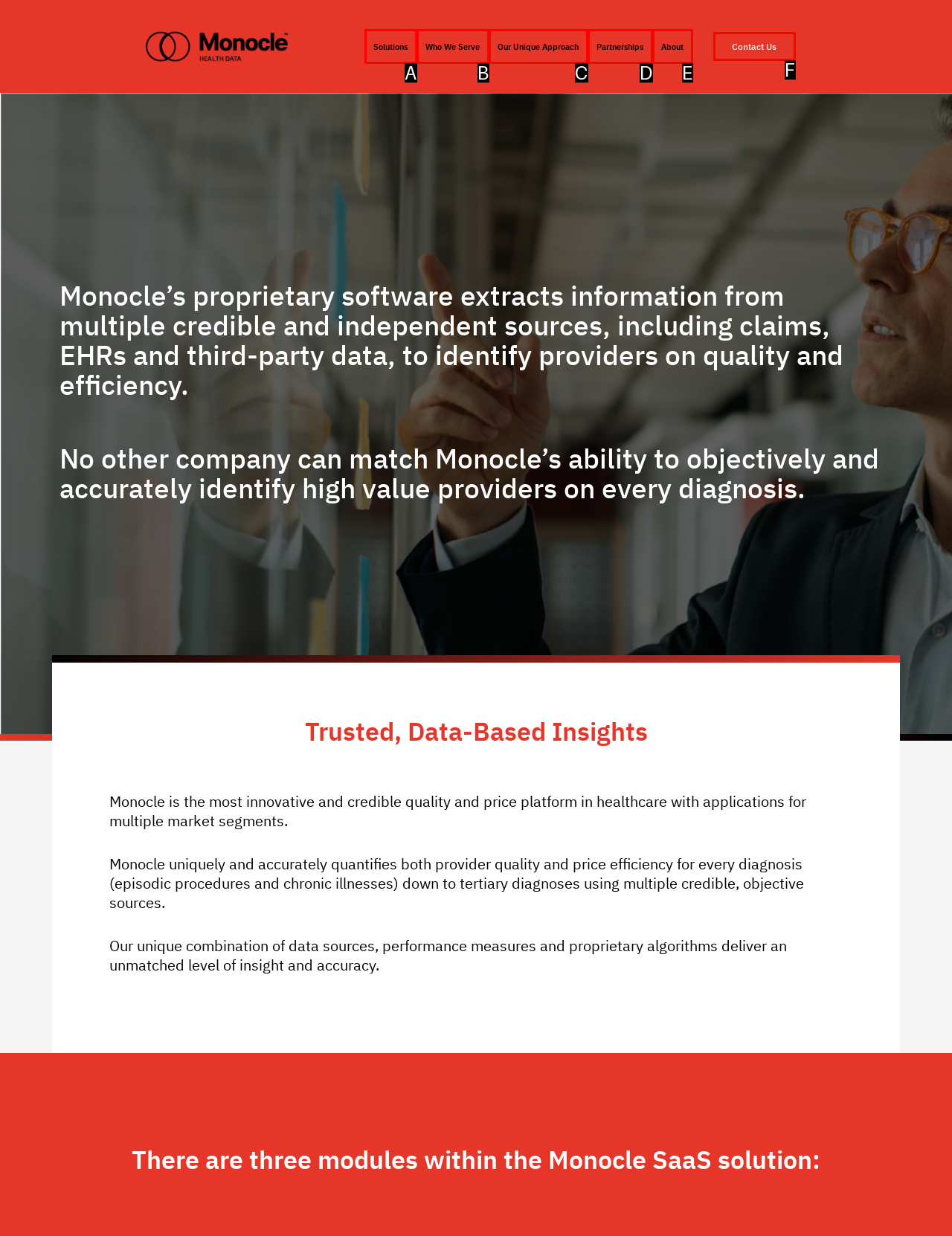Which UI element matches this description: Our Unique Approach?
Reply with the letter of the correct option directly.

C